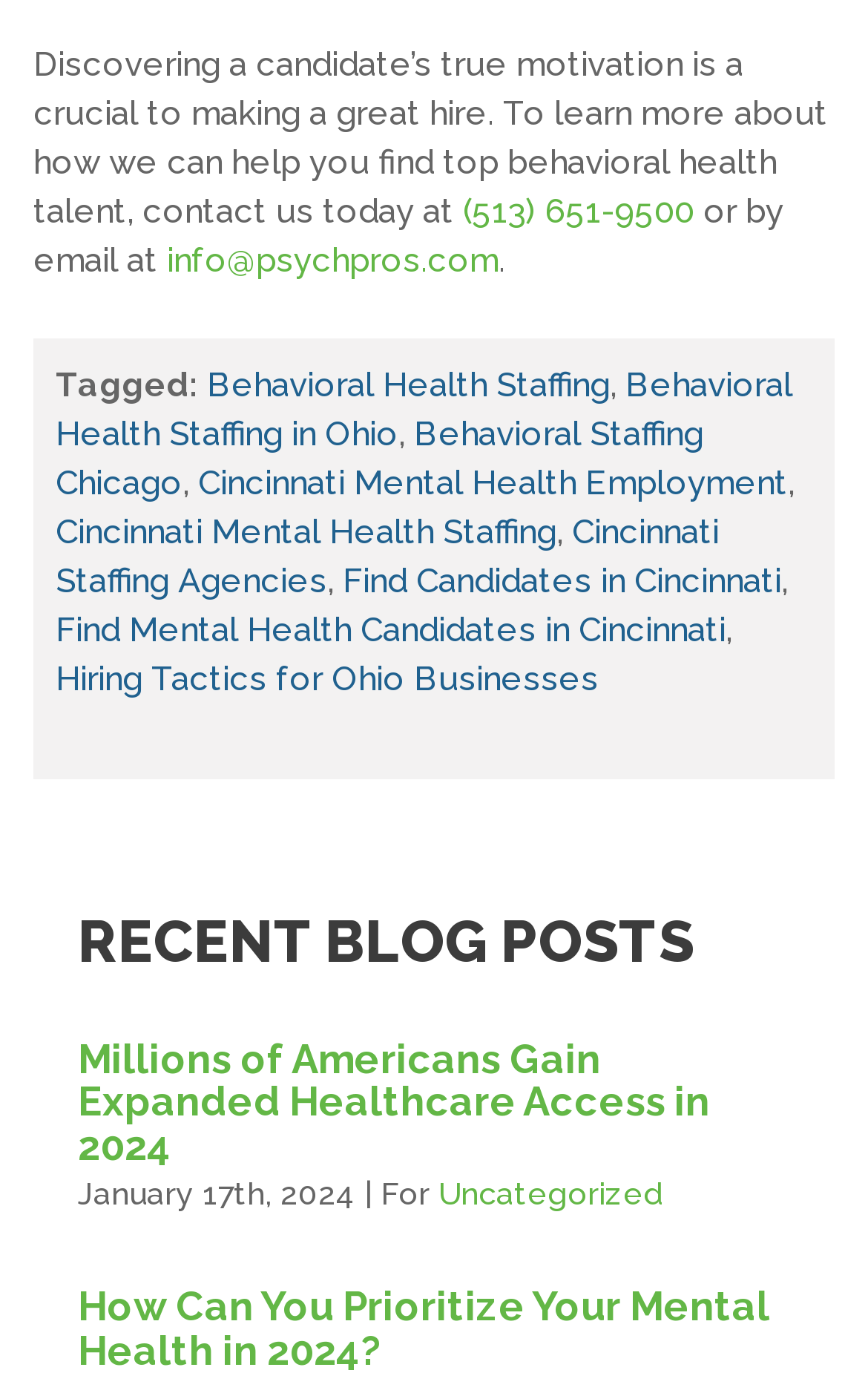Use one word or a short phrase to answer the question provided: 
How many links are tagged with 'Behavioral Health Staffing'?

2